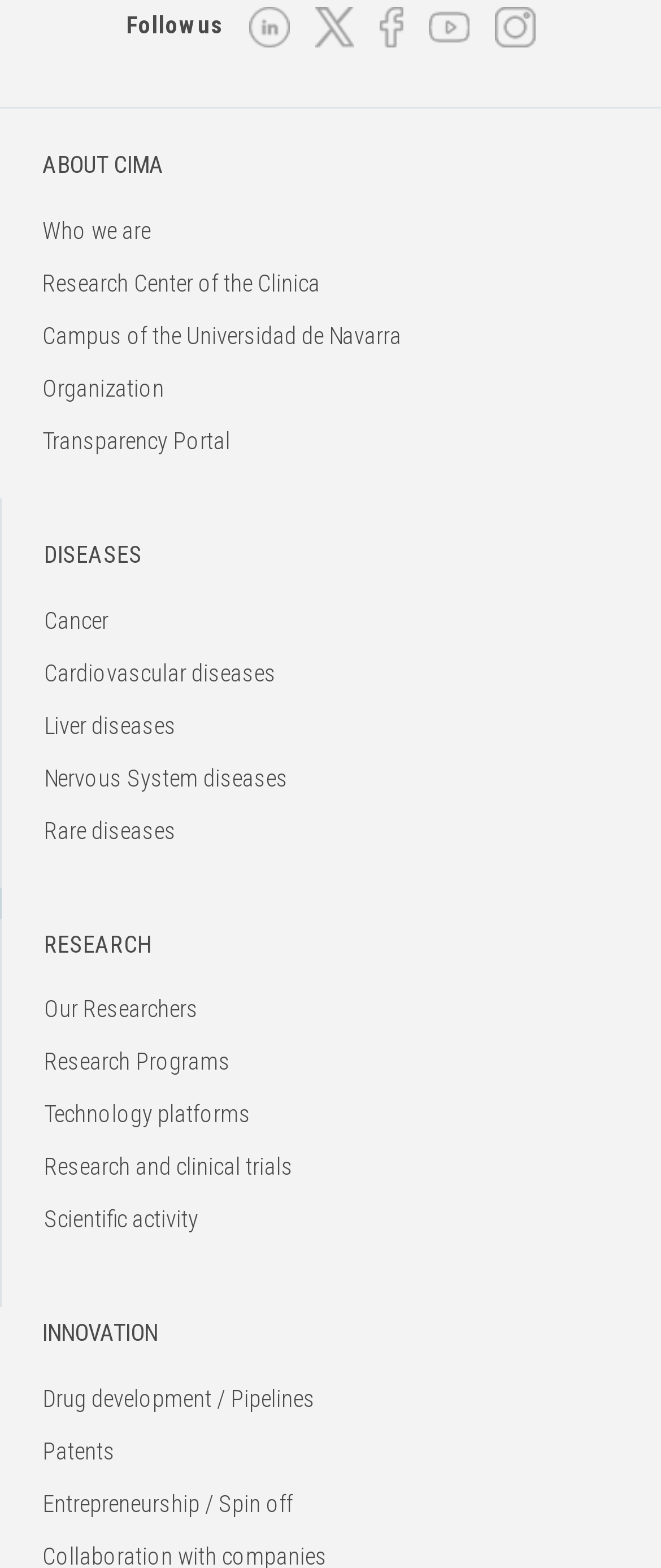What is the last innovation topic listed?
Look at the image and construct a detailed response to the question.

I looked at the 'INNOVATION' section on the webpage and found that the last innovation topic listed is 'Entrepreneurship / Spin off'.